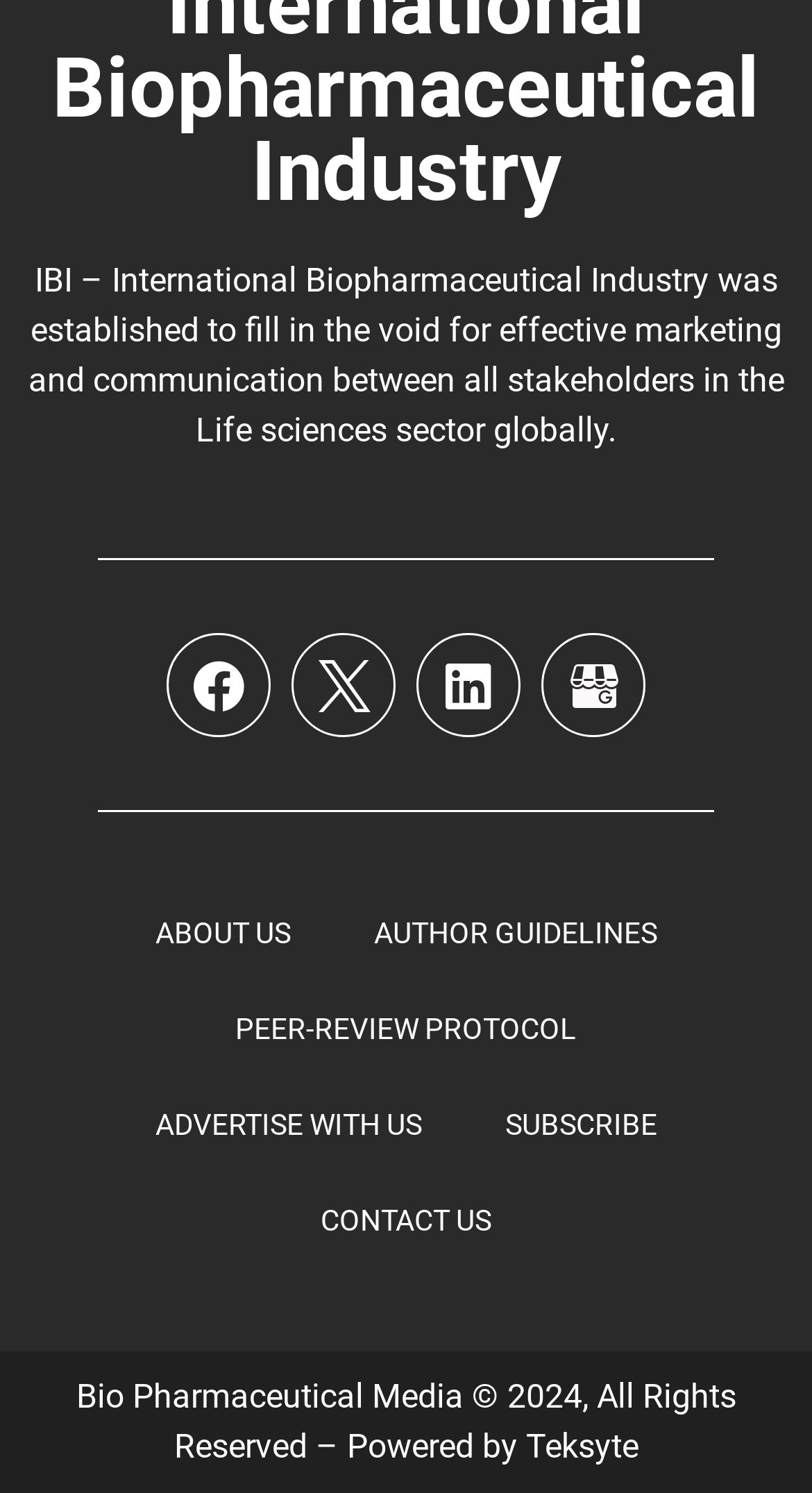Identify the bounding box coordinates for the UI element described as follows: "Contact Us". Ensure the coordinates are four float numbers between 0 and 1, formatted as [left, top, right, bottom].

[0.344, 0.785, 0.656, 0.849]